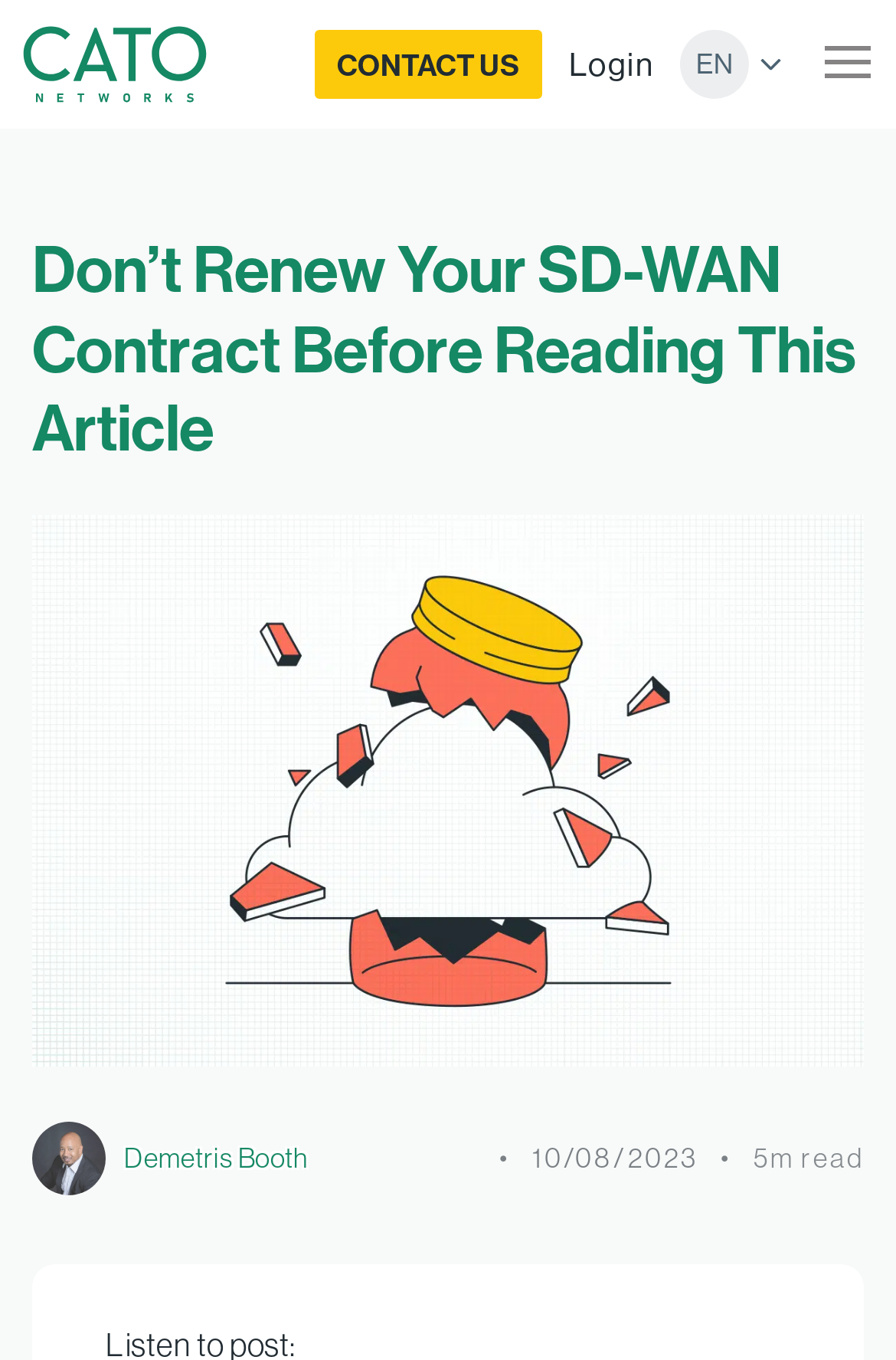Detail the various sections and features of the webpage.

The webpage appears to be an article from Cato Networks, with the title "Don’t Renew Your SD-WAN Contract Before Reading This Article". At the top left corner, there is a logo of Cato Networks, which is also a link. Next to the logo, there is a link to "CONTACT US". On the top right corner, there are links to "Login" and "Toggle Language", as well as a button to toggle navigation.

Below the top navigation bar, the main content of the article begins. The title of the article is prominently displayed, followed by an image of the author, Demetris Booth, on the left side. The author's name is also a link. To the right of the author's image, there is a timestamp "10/08/2023" and an estimated reading time of "5m read".

The meta description suggests that the article discusses the benefits of finding a new SD-WAN vendor when enhancing an existing SD-WAN with more features.